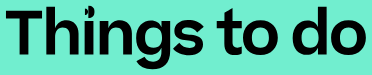Reply to the question with a single word or phrase:
What type of font is used in the heading?

Modern